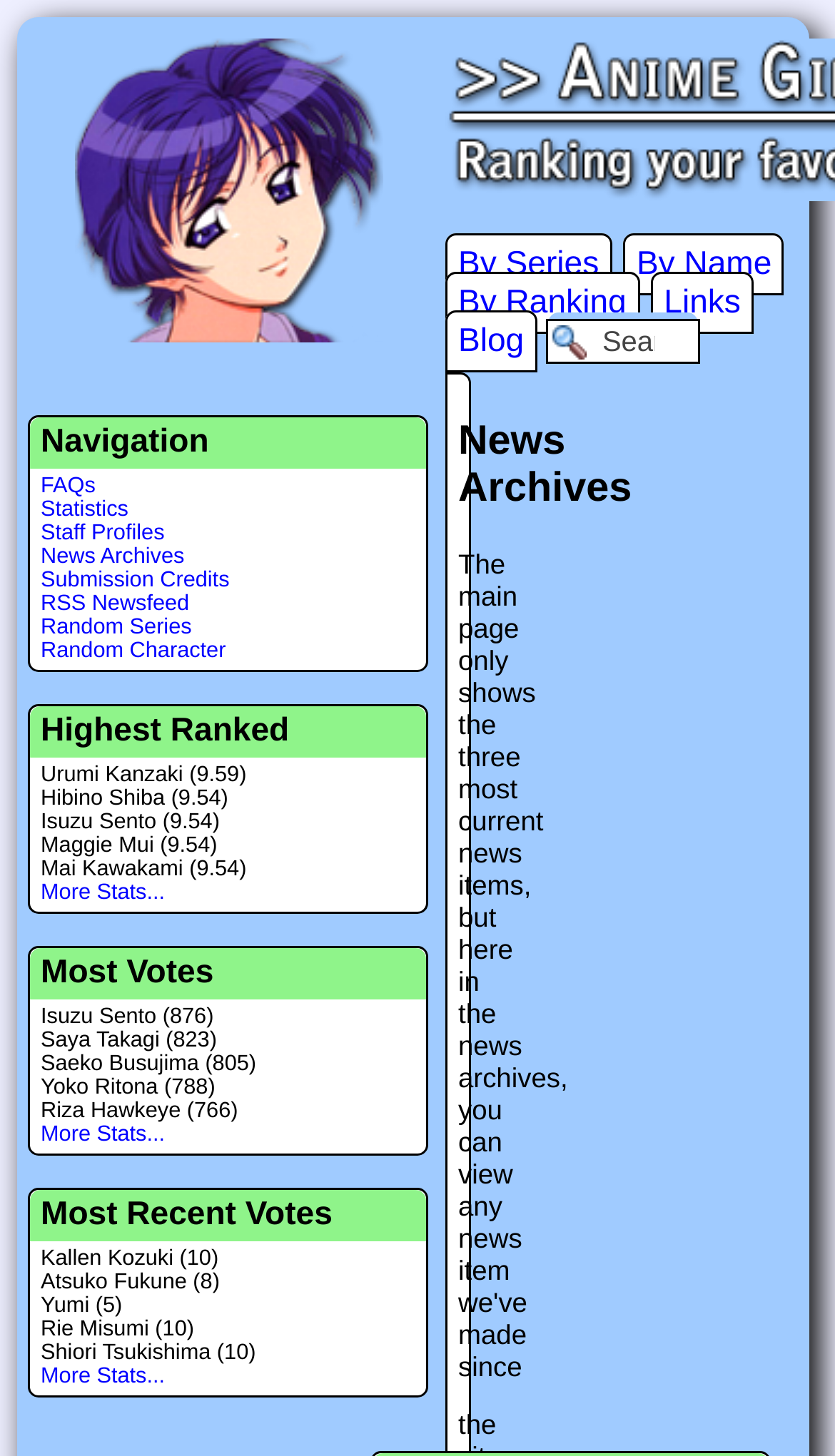Pinpoint the bounding box coordinates of the element to be clicked to execute the instruction: "Search for anime girls".

[0.655, 0.219, 0.839, 0.25]